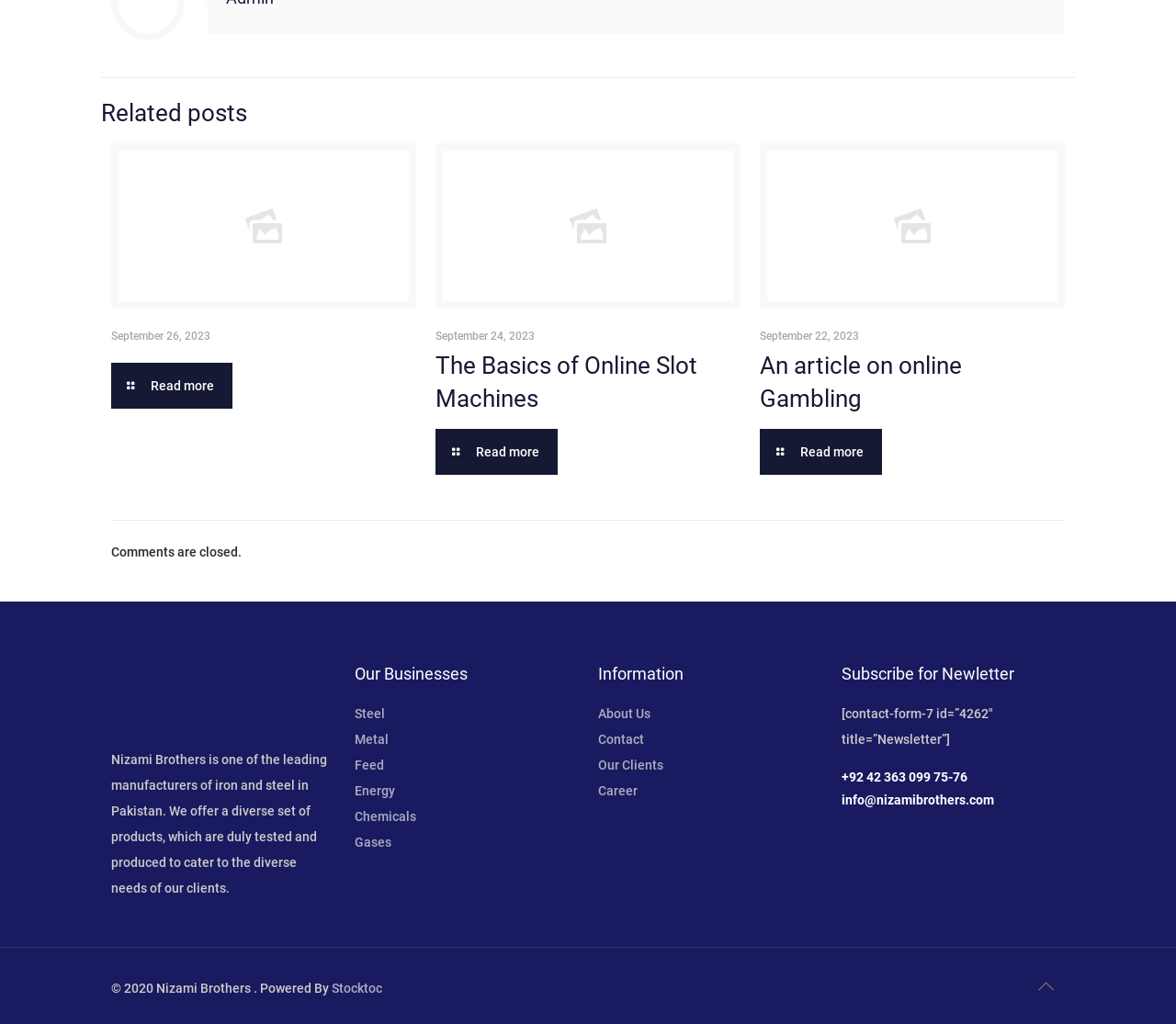Give the bounding box coordinates for this UI element: "Stocktoc". The coordinates should be four float numbers between 0 and 1, arranged as [left, top, right, bottom].

[0.282, 0.958, 0.325, 0.972]